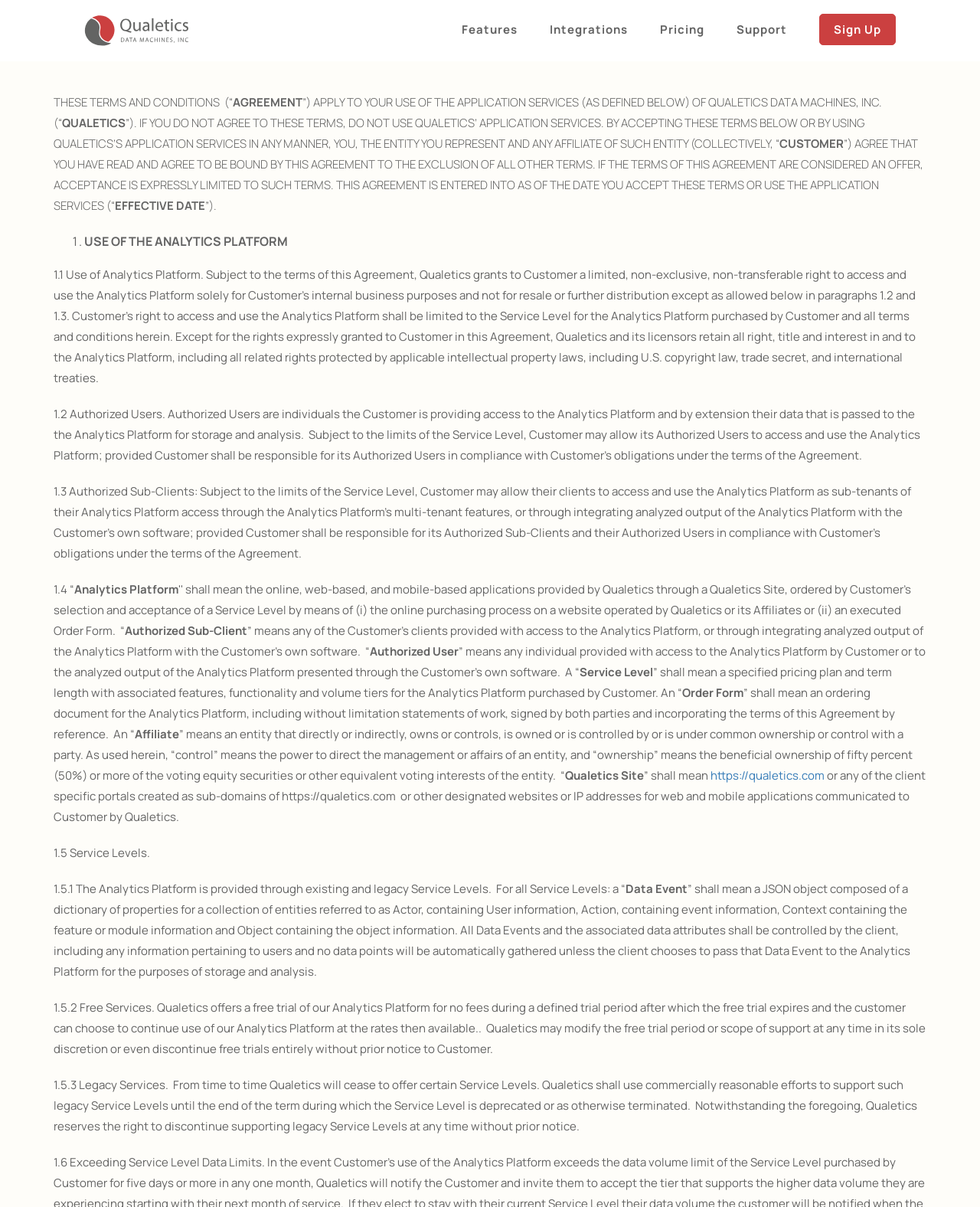Find the bounding box coordinates for the element that must be clicked to complete the instruction: "Go to Top". The coordinates should be four float numbers between 0 and 1, indicated as [left, top, right, bottom].

[0.904, 0.79, 0.941, 0.812]